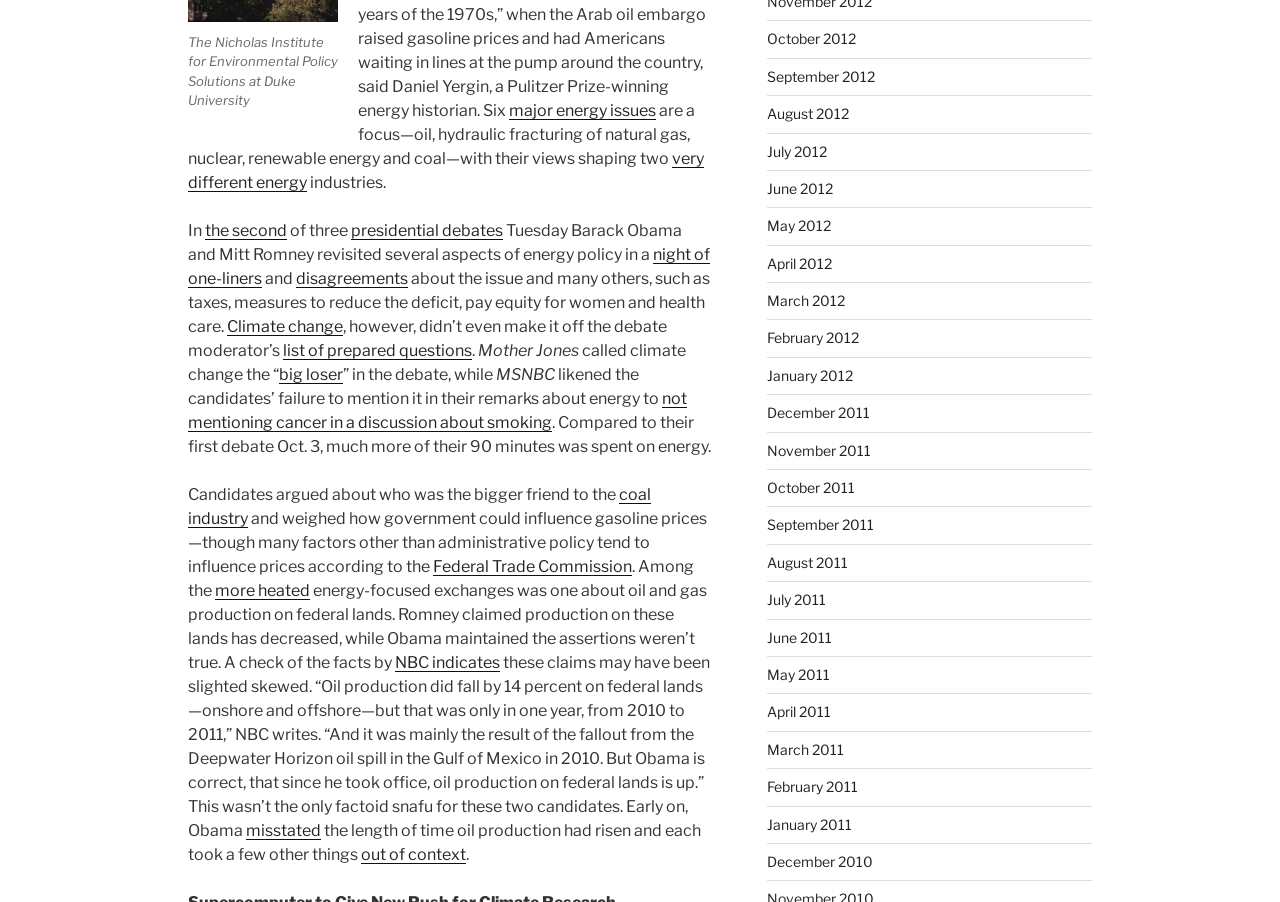Please pinpoint the bounding box coordinates for the region I should click to adhere to this instruction: "Explore 'coal industry'".

[0.147, 0.538, 0.509, 0.586]